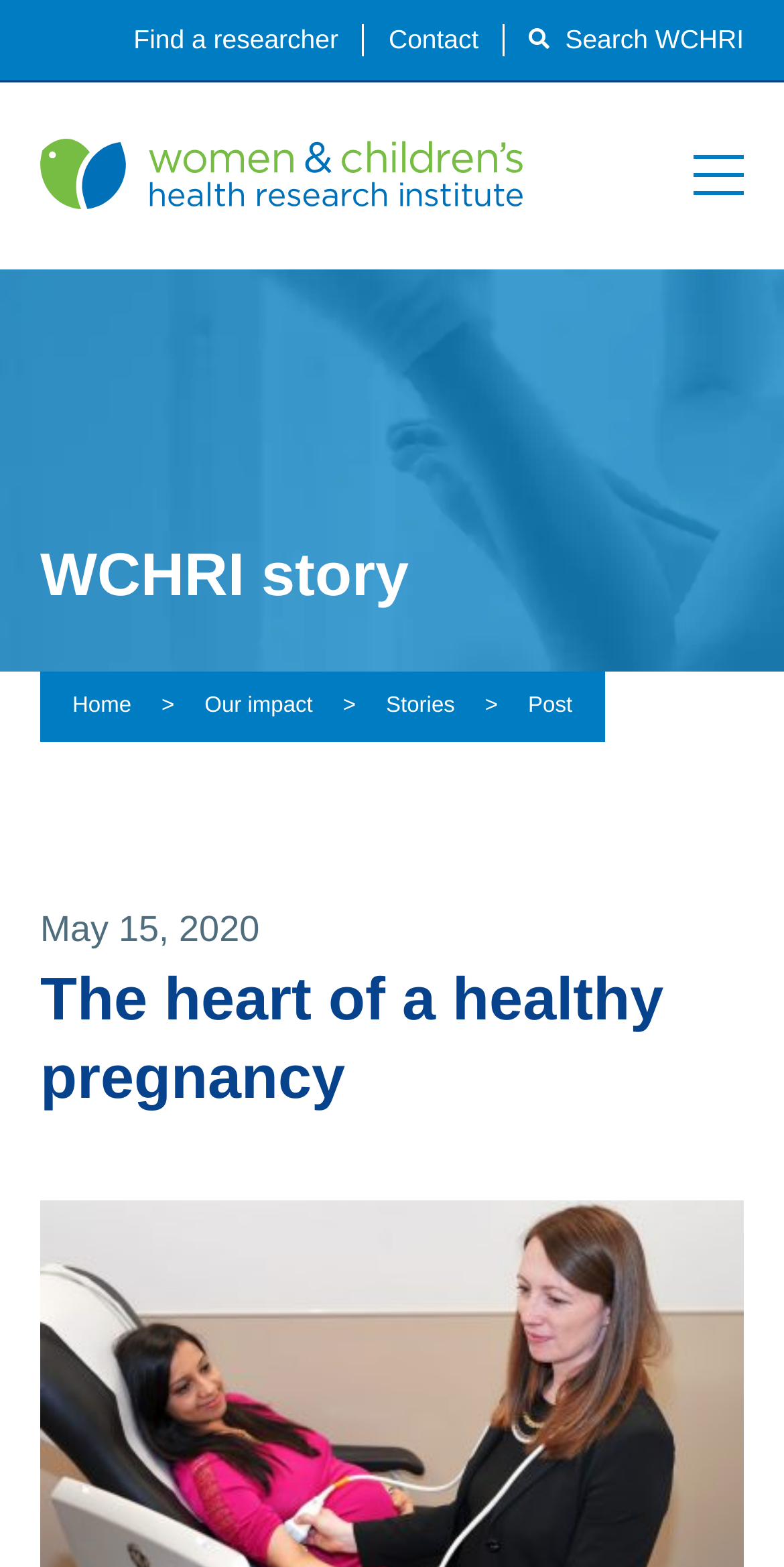Articulate a complete and detailed caption of the webpage elements.

The webpage is about the Women and Children's Health Research Institute (WCHRI) and features a story about a University of Alberta research team's findings on preventing risky pregnancy complications through exercise. 

At the top left of the page, there is a WCHRI logo, which is an image. Next to it, there is a heading that reads "WCHRI story". 

On the top navigation bar, there are four links: "Find a researcher", "Contact", and a search icon, which are positioned from left to right. 

Below the navigation bar, there is a secondary navigation menu with four links: "Home", "Our impact", "Stories", and "Post". The "Post" link has a subheading that indicates the post was published on May 15, 2020. 

The main content of the page is a heading that reads "The heart of a healthy pregnancy", which is positioned below the secondary navigation menu.